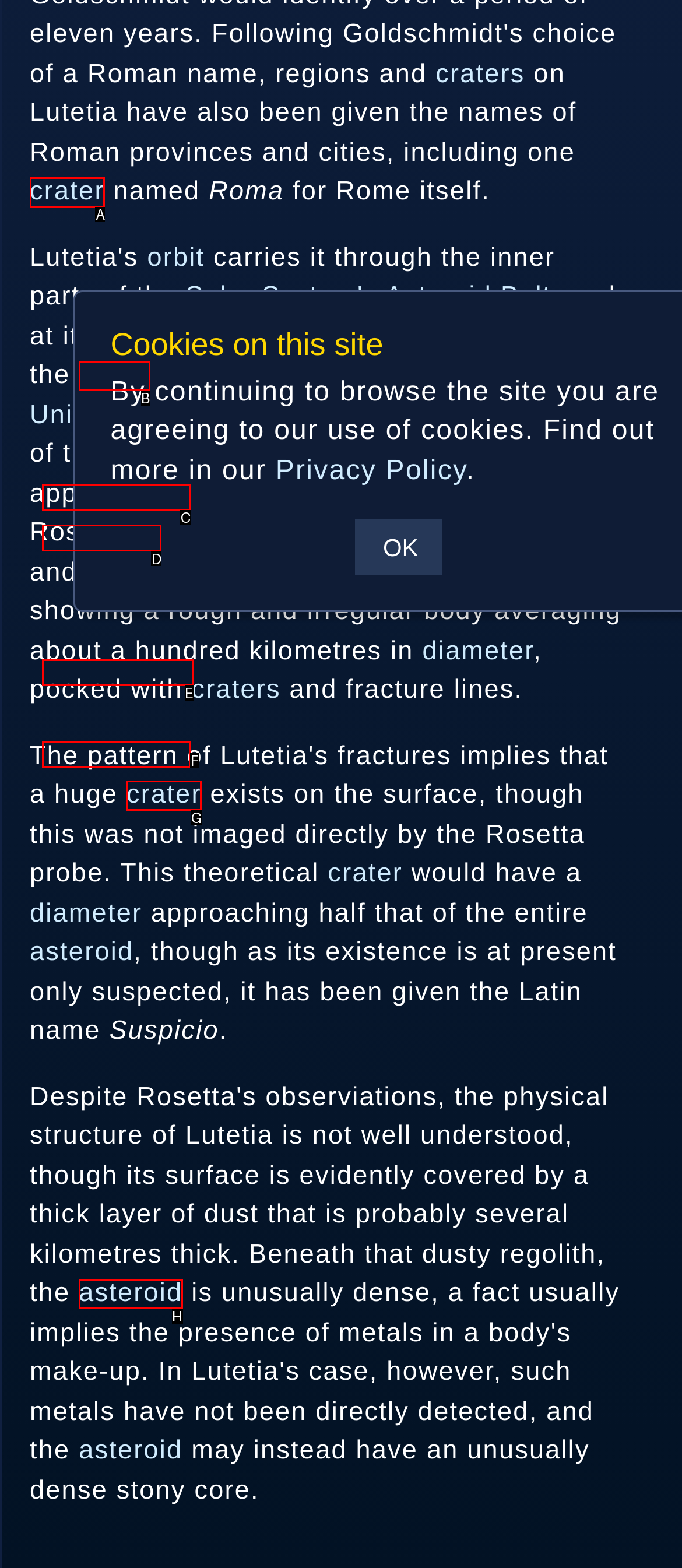Pick the HTML element that corresponds to the description: crater
Answer with the letter of the correct option from the given choices directly.

A